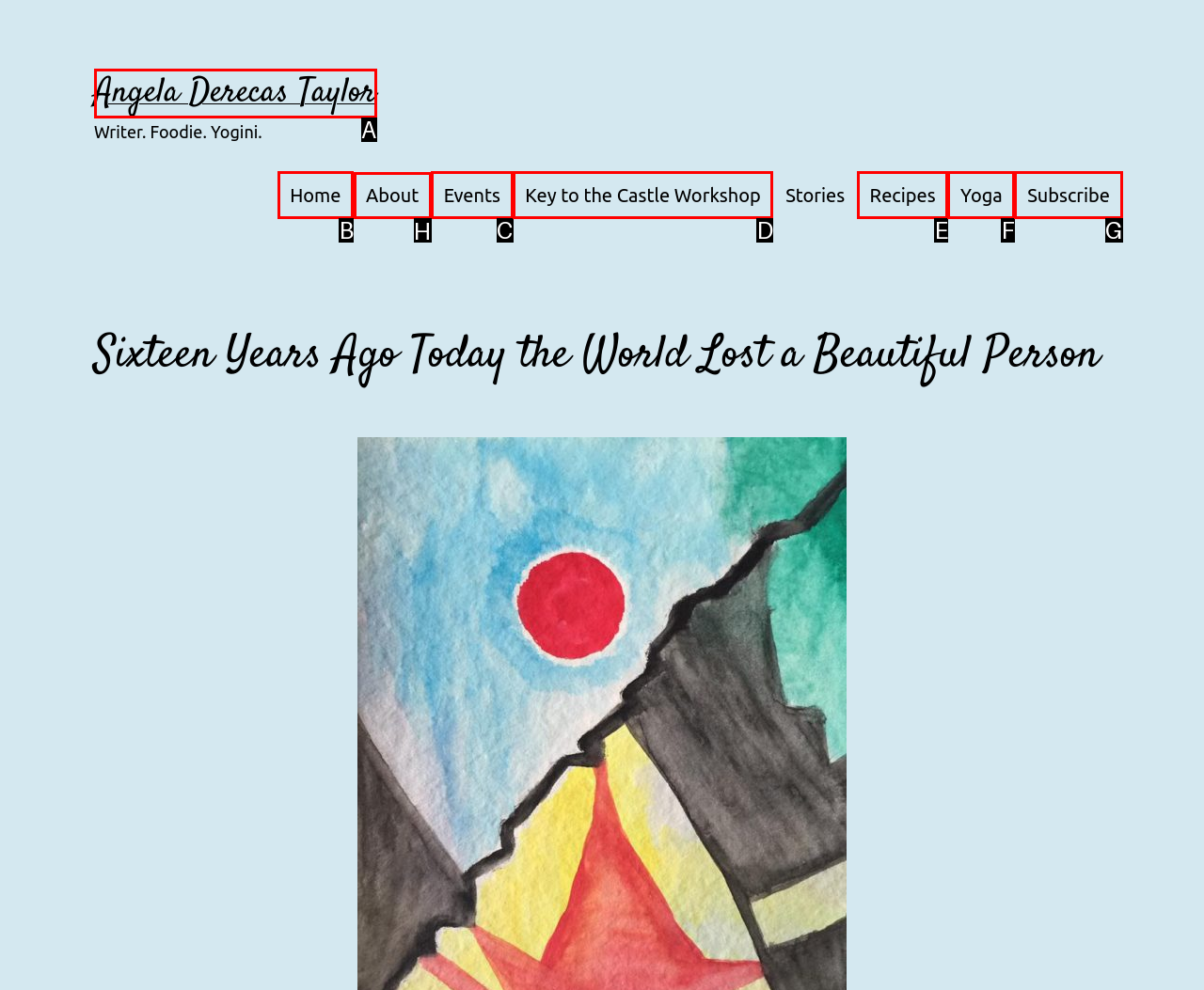Choose the HTML element that should be clicked to accomplish the task: view About page. Answer with the letter of the chosen option.

H